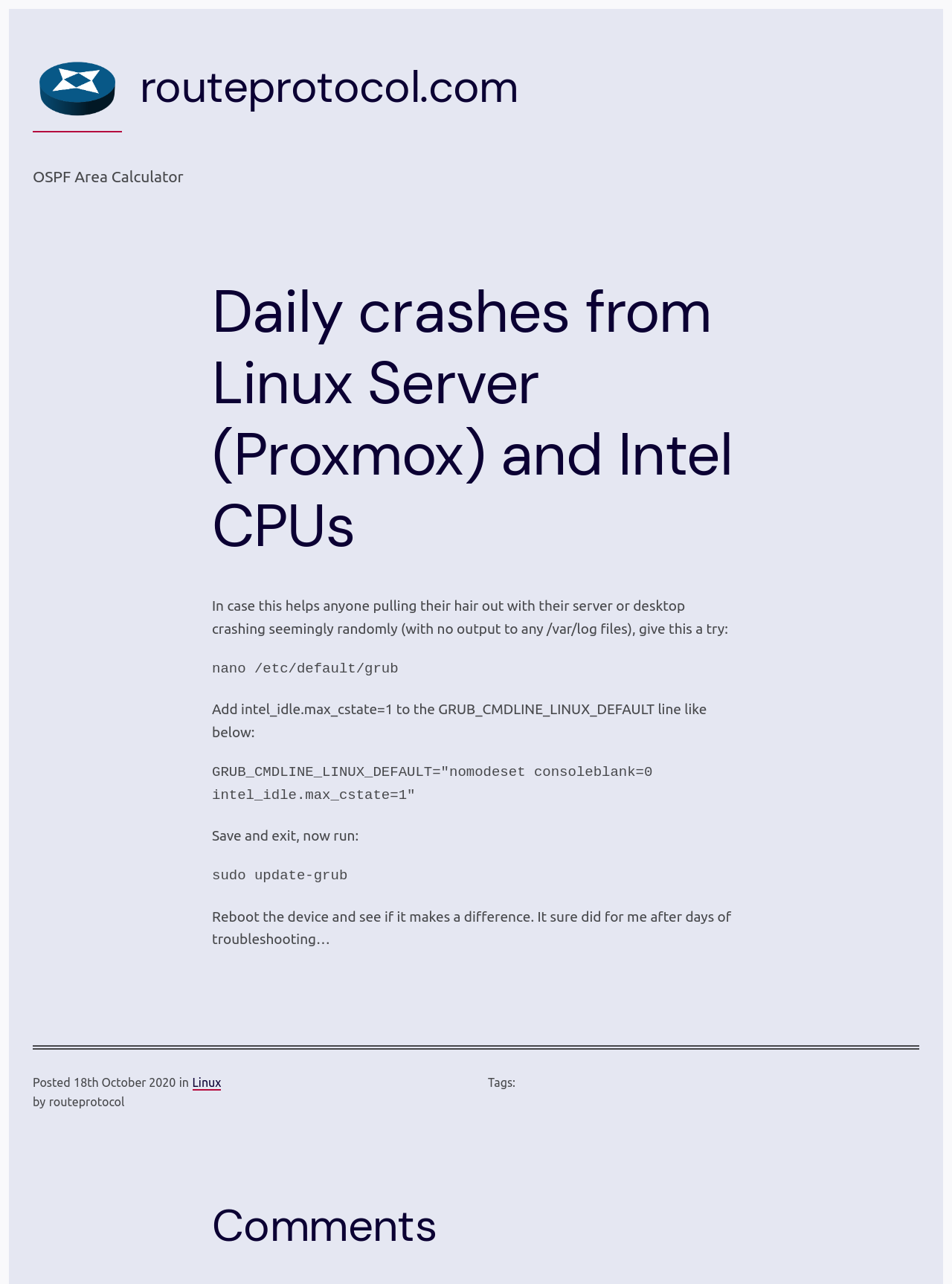When was the article posted?
Please answer the question with as much detail and depth as you can.

The article's posting date can be found at the bottom of the article, where it says 'Posted 18th October 2020'.